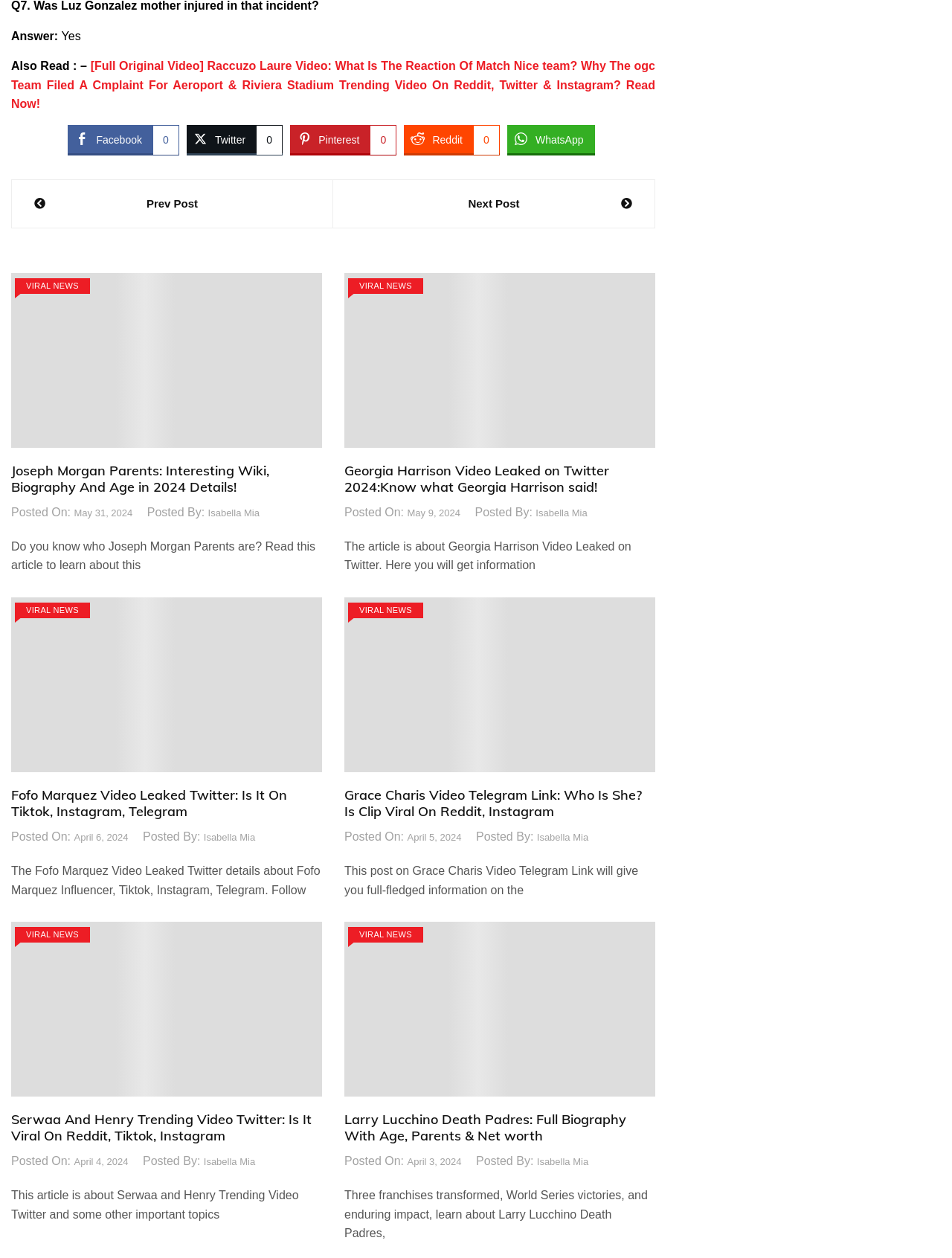Please provide a comprehensive answer to the question based on the screenshot: What type of news is the webpage about?

The webpage is about 'Viral News' as indicated by the repeated occurrence of the link element with the text 'VIRAL NEWS' in each article section.